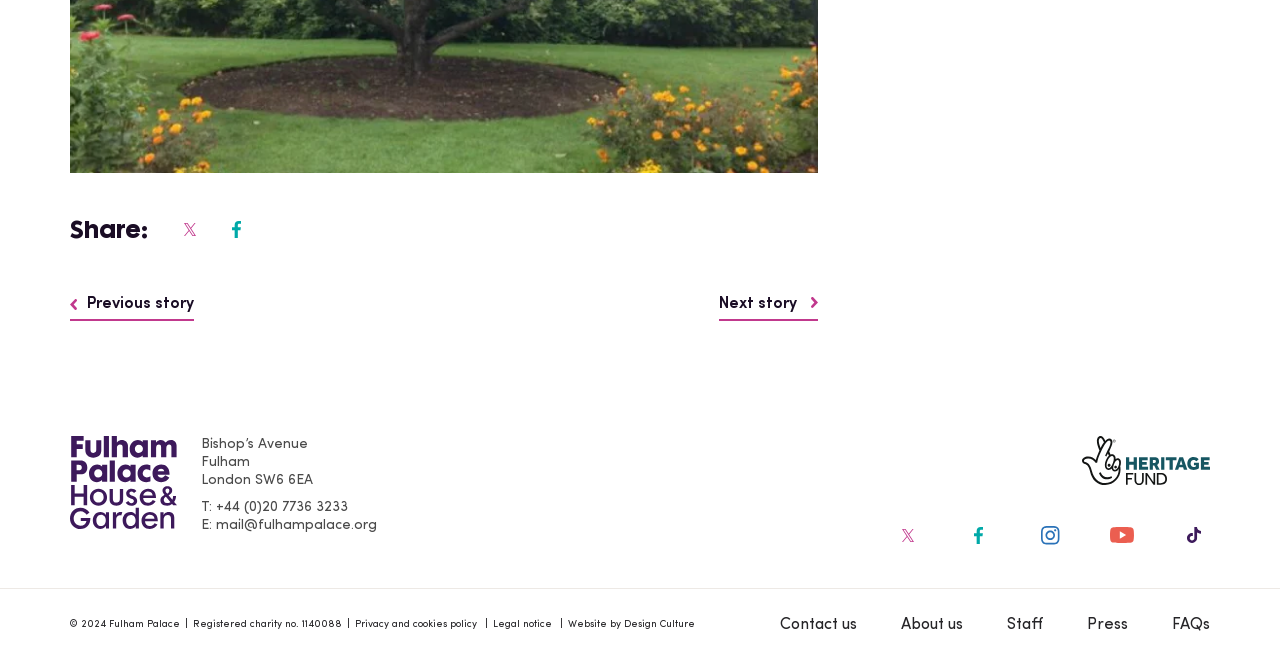Locate the bounding box coordinates of the area that needs to be clicked to fulfill the following instruction: "Learn about 'Television'". The coordinates should be in the format of four float numbers between 0 and 1, namely [left, top, right, bottom].

None